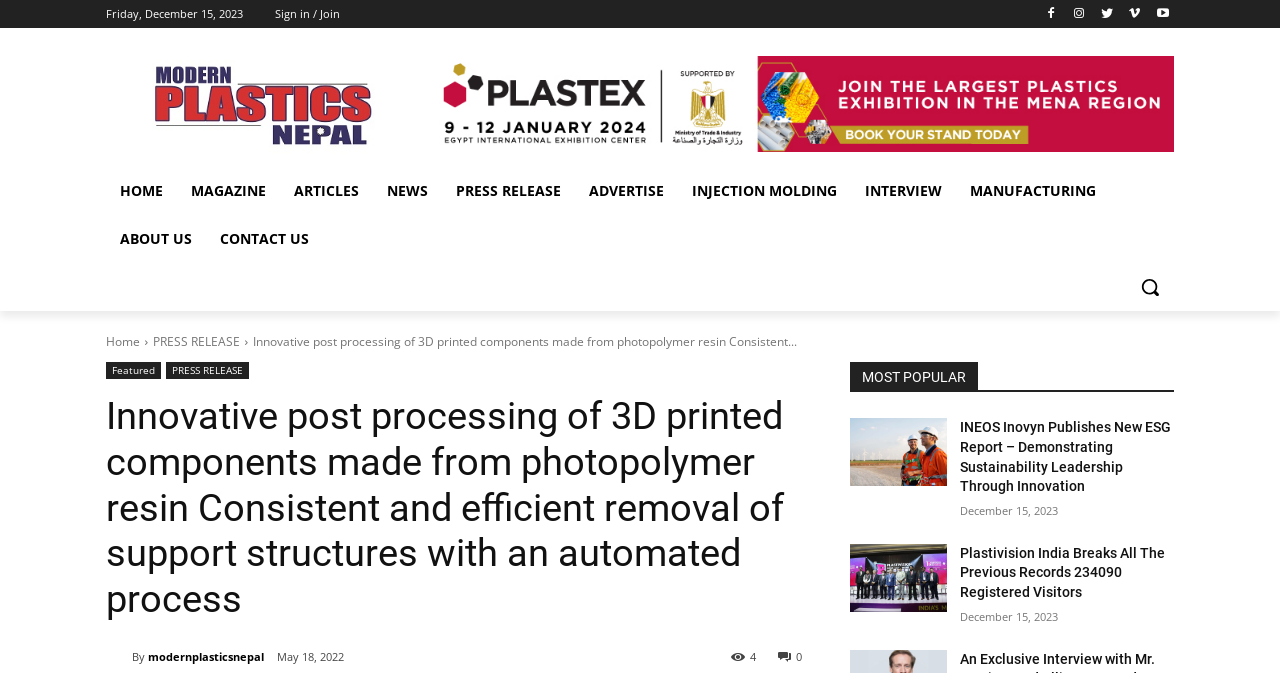Give a concise answer using one word or a phrase to the following question:
What is the name of the logo?

Logo